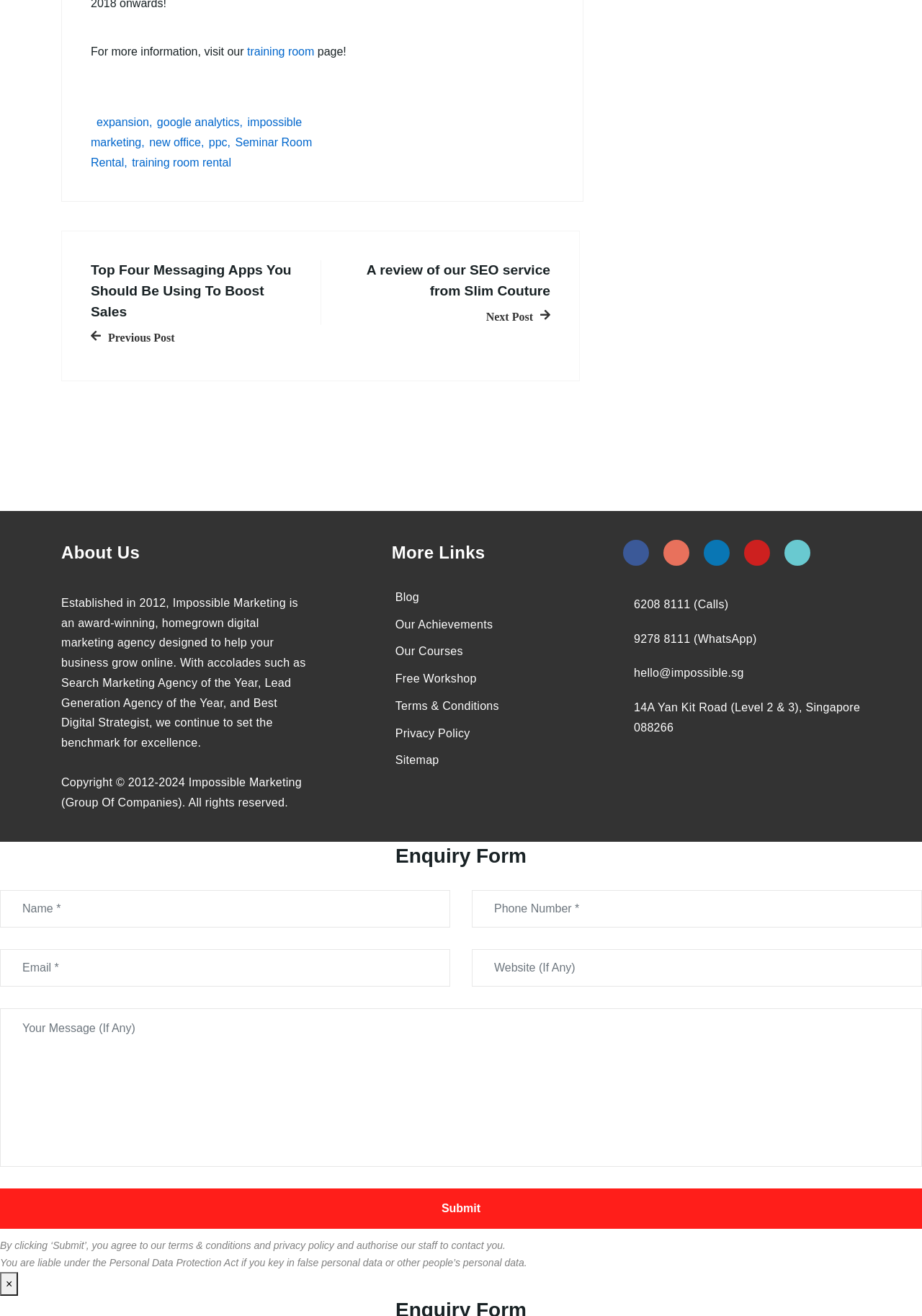What is the purpose of the 'Enquiry Form'?
From the details in the image, provide a complete and detailed answer to the question.

I inferred this by looking at the 'Enquiry Form' section, which has fields for name, phone number, email, and message, and a submit button. This suggests that the form is meant for users to contact the agency.